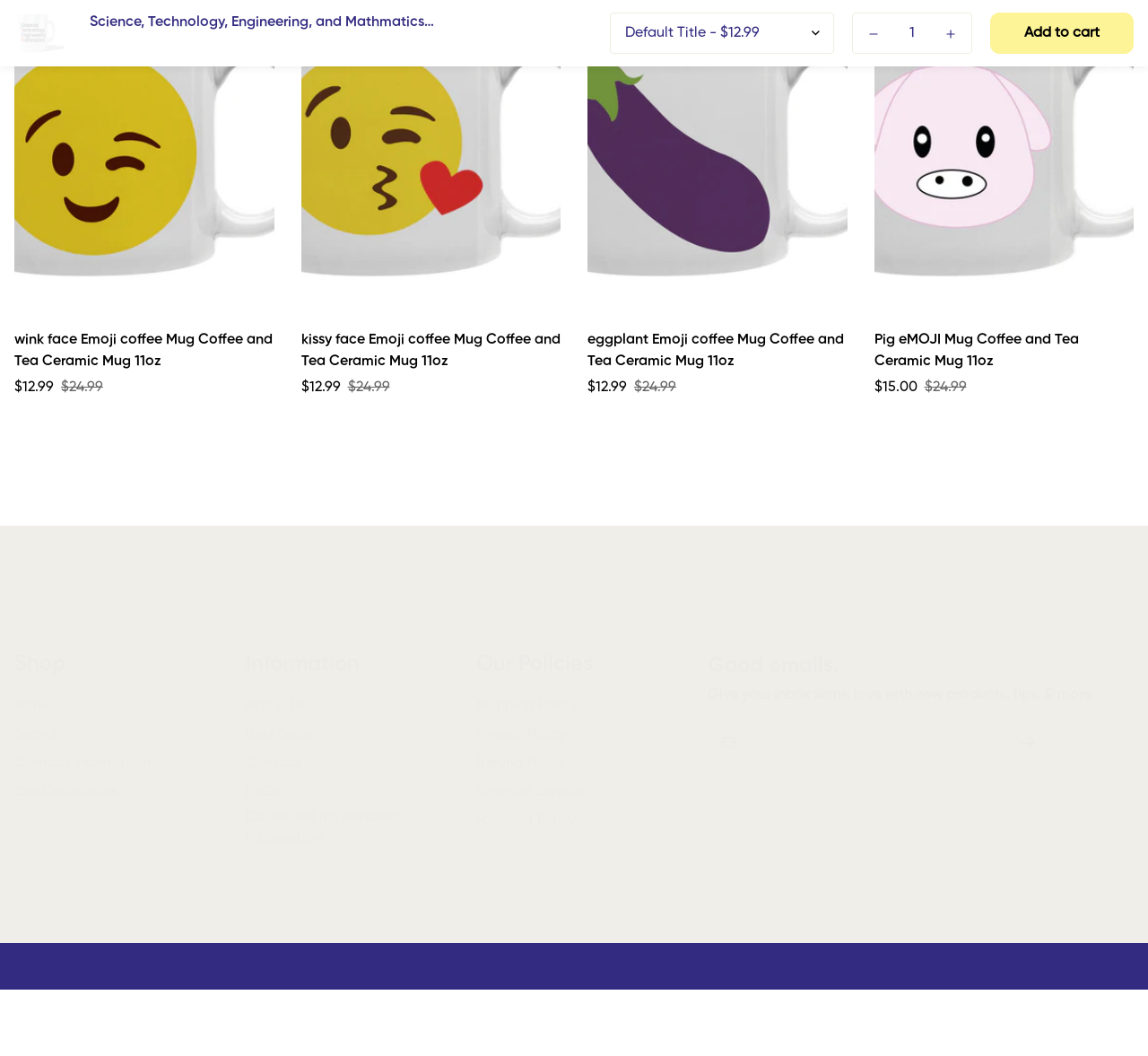Determine the bounding box coordinates (top-left x, top-left y, bottom-right x, bottom-right y) of the UI element described in the following text: Add to cart

[0.862, 0.012, 0.988, 0.051]